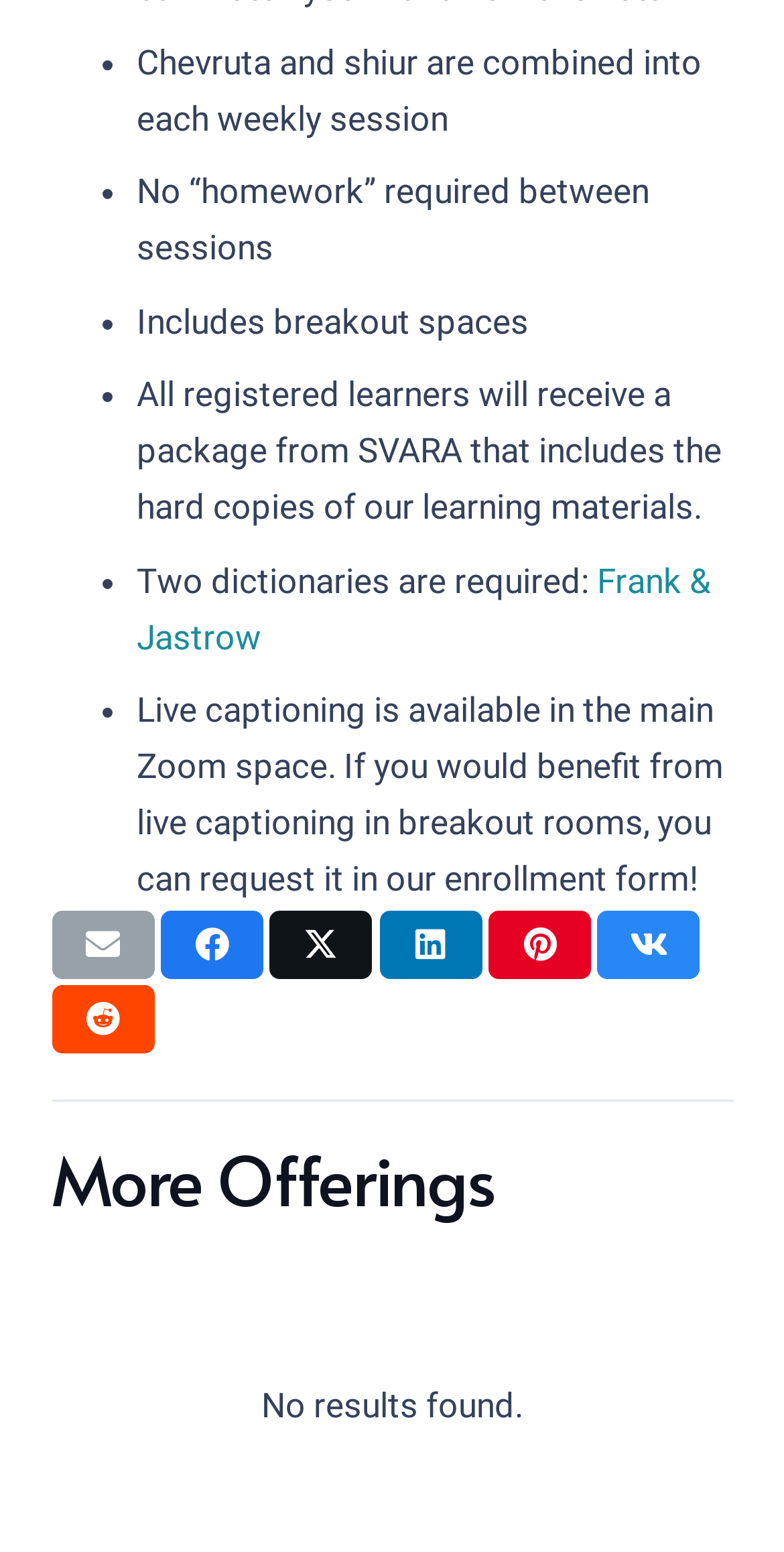Find the bounding box coordinates corresponding to the UI element with the description: "aria-label="Email this" title="Email this"". The coordinates should be formatted as [left, top, right, bottom], with values as floats between 0 and 1.

[0.065, 0.587, 0.196, 0.631]